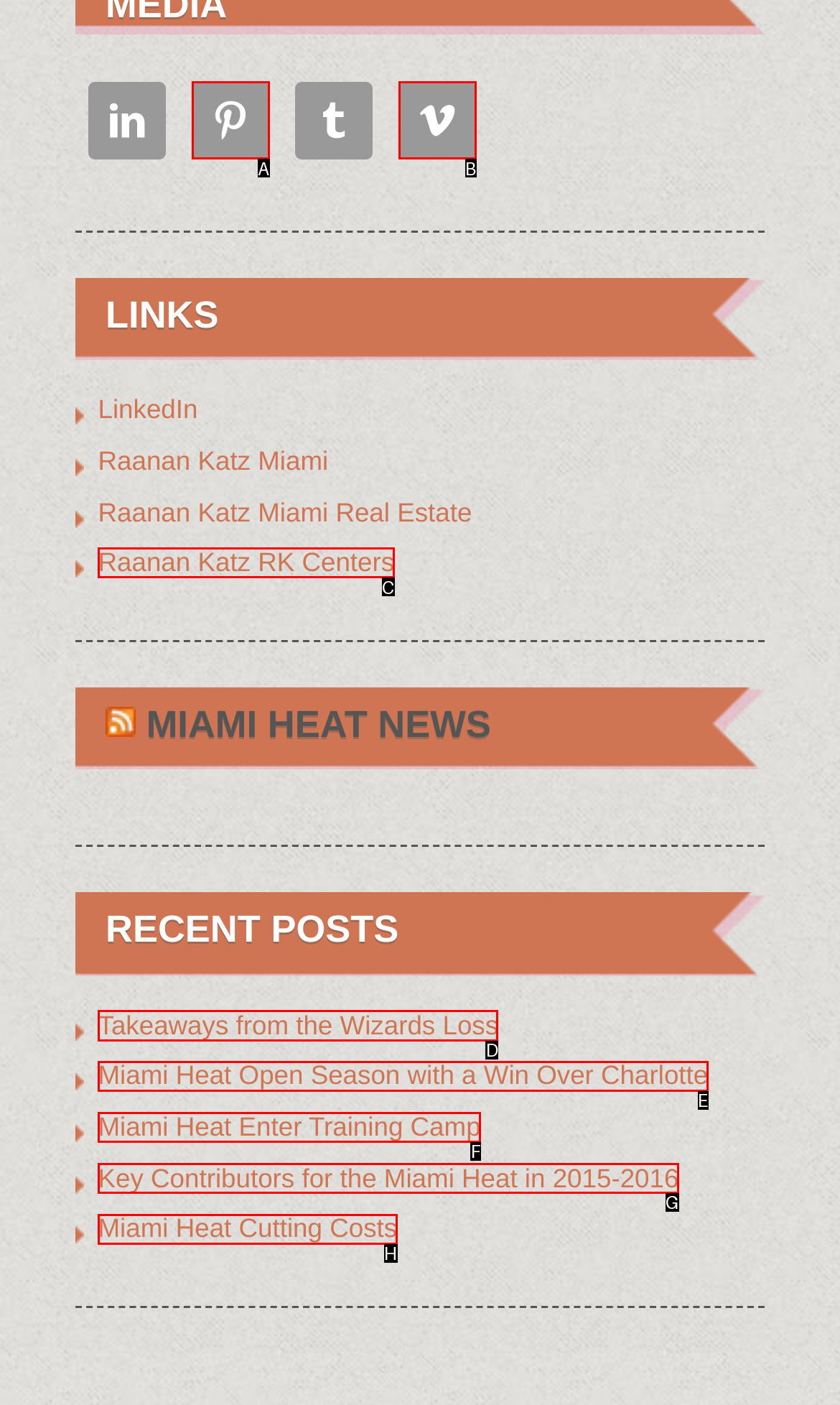Tell me which letter corresponds to the UI element that should be clicked to fulfill this instruction: Read Takeaways from the Wizards Loss
Answer using the letter of the chosen option directly.

D